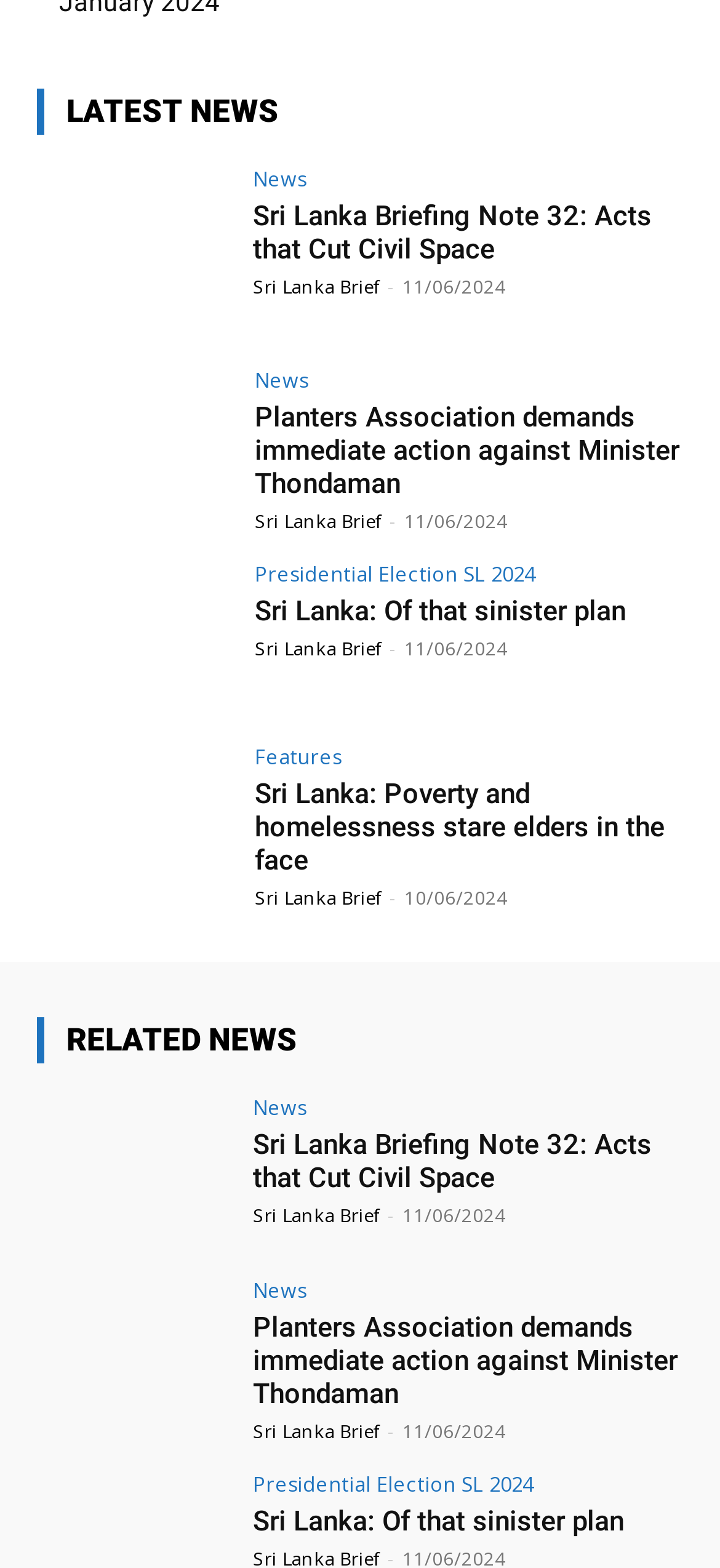How many 'Sri Lanka Brief' links are there on this webpage?
Please provide a single word or phrase as your answer based on the image.

4